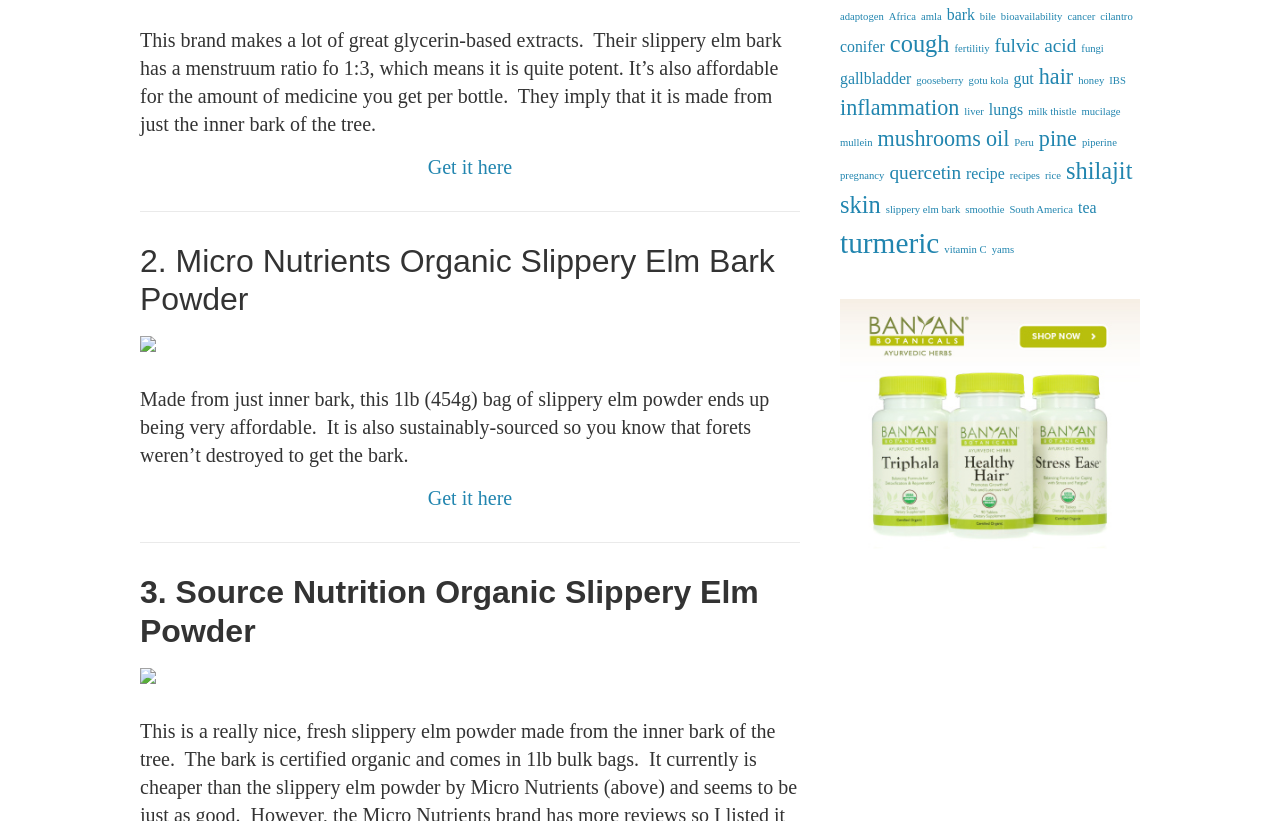Please identify the bounding box coordinates of the element's region that should be clicked to execute the following instruction: "Follow the link to 'Source Nutrition Organic Slippery Elm Powder'". The bounding box coordinates must be four float numbers between 0 and 1, i.e., [left, top, right, bottom].

[0.109, 0.818, 0.122, 0.844]